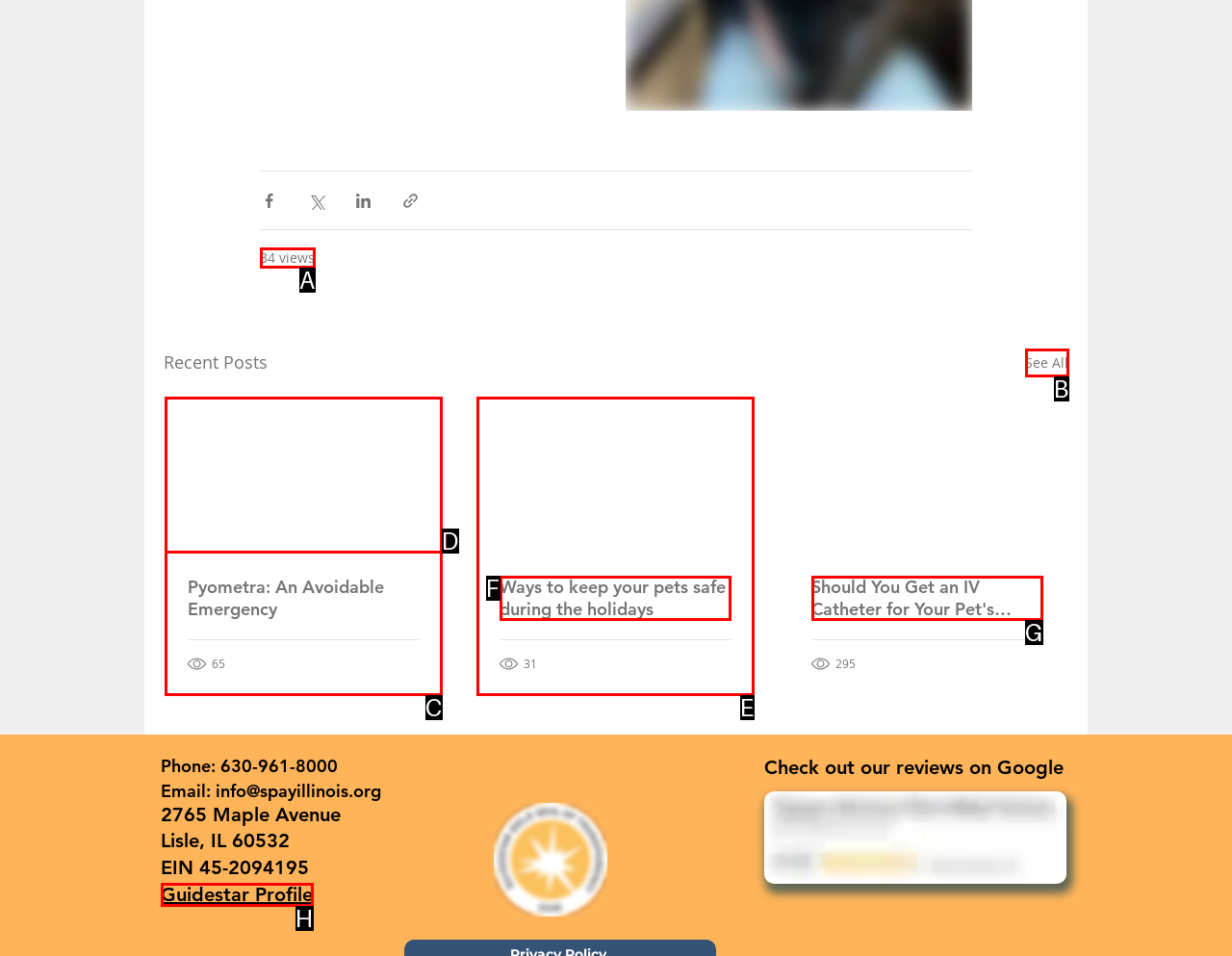Find the HTML element that matches the description: See All. Answer using the letter of the best match from the available choices.

B